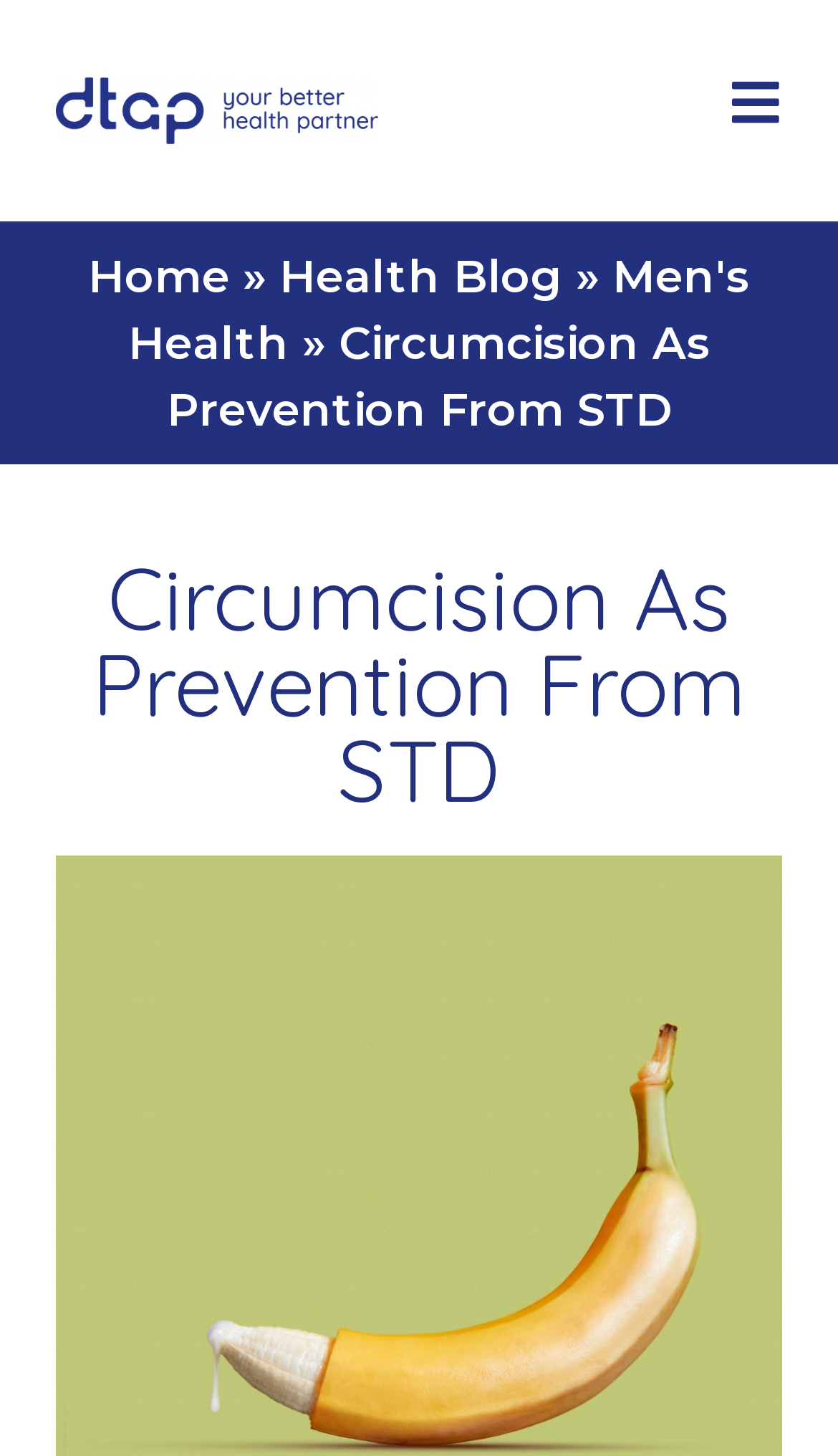What is the main topic of the webpage?
Answer the question with a detailed and thorough explanation.

By looking at the StaticText element and the heading element, I can see that the main topic of the webpage is 'Circumcision As Prevention From STD'.